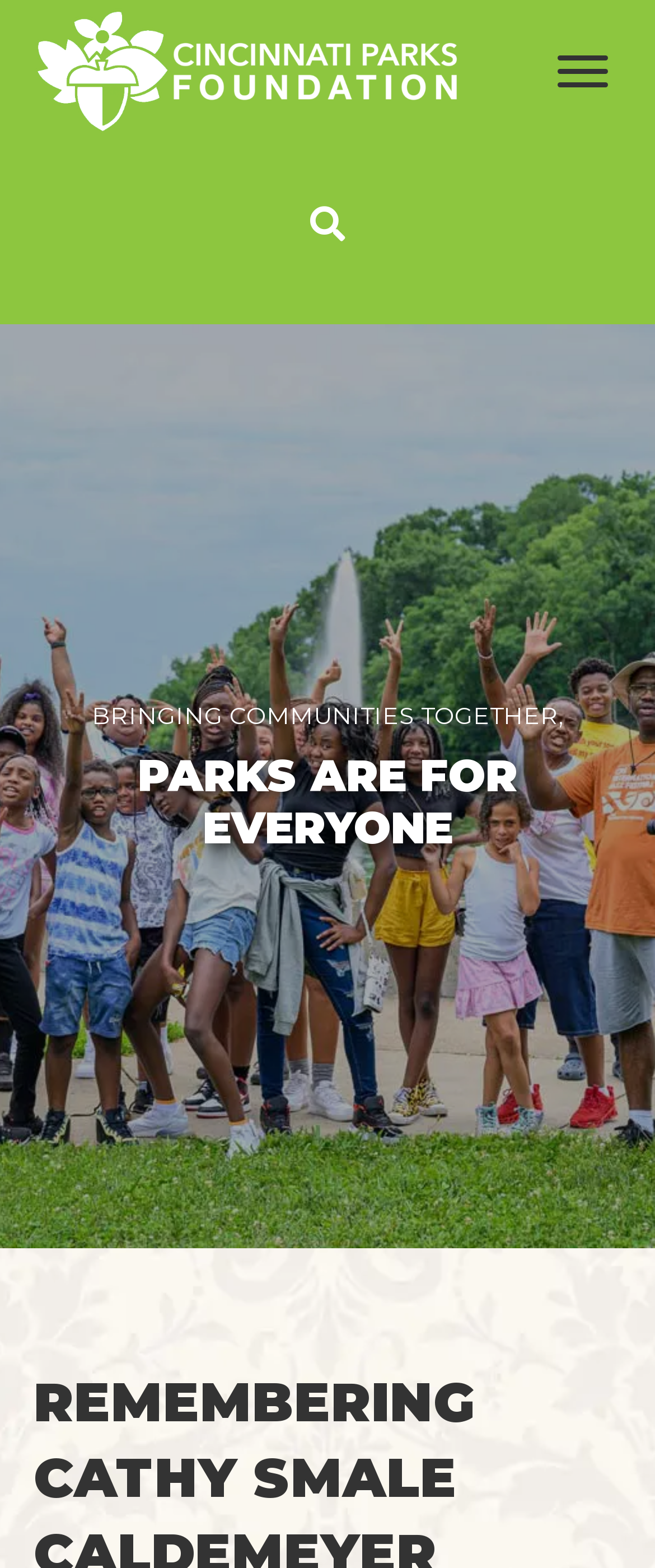Find the bounding box coordinates for the element described here: "alt="Header Logo_8dc63f" title="Header Logo_8dc63f"".

[0.051, 0.034, 0.699, 0.055]